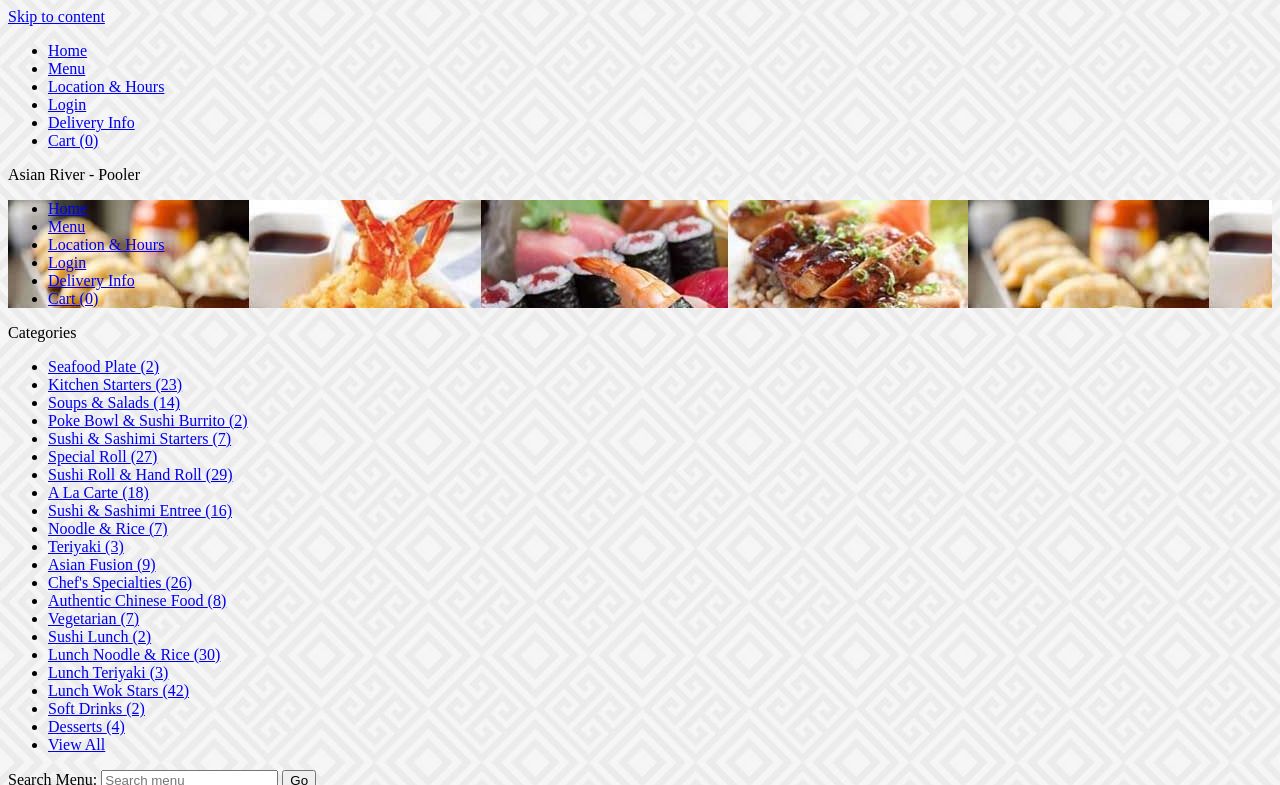Determine the webpage's heading and output its text content.

Shanghai Spring Roll